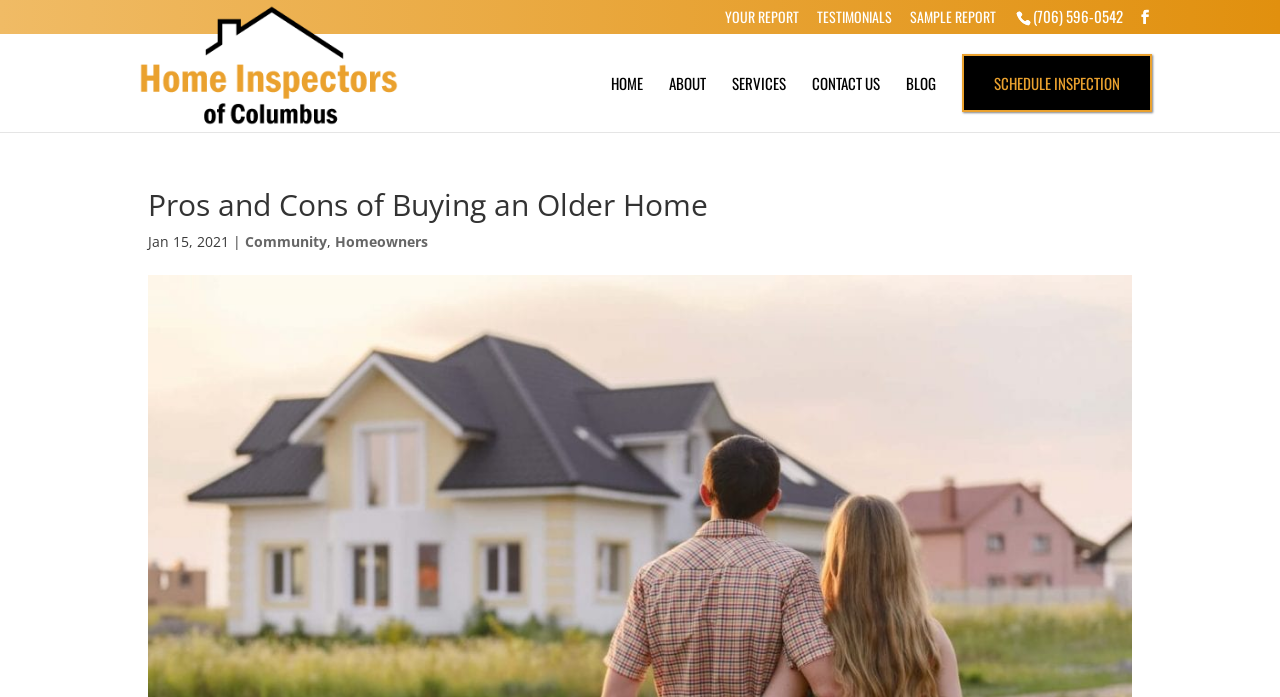Explain the features and main sections of the webpage comprehensively.

The webpage is about the pros and cons of buying an older home, specifically focused on the local real estate market in Columbus. At the top right corner, there is a phone number "(706) 596-0542" and a few icons, including a link to "YOUR REPORT", "TESTIMONIALS", and "SAMPLE REPORT". Below these icons, there is a logo of "Home Inspectors Of Columbus" with an image, accompanied by a link to the homepage.

The main navigation menu is located at the top center, consisting of links to "HOME", "ABOUT", "SERVICES", "CONTACT US", "BLOG", and "SCHEDULE INSPECTION". The "SCHEDULE INSPECTION" link is slightly larger and more prominent than the others.

The main content of the webpage is headed by a title "Pros and Cons of Buying an Older Home" at the top left. Below the title, there is a date "Jan 15, 2021" followed by a separator line and two links to "Community" and "Homeowners". The rest of the webpage likely contains the pros and cons of buying an older home, but the exact content is not specified in the accessibility tree.